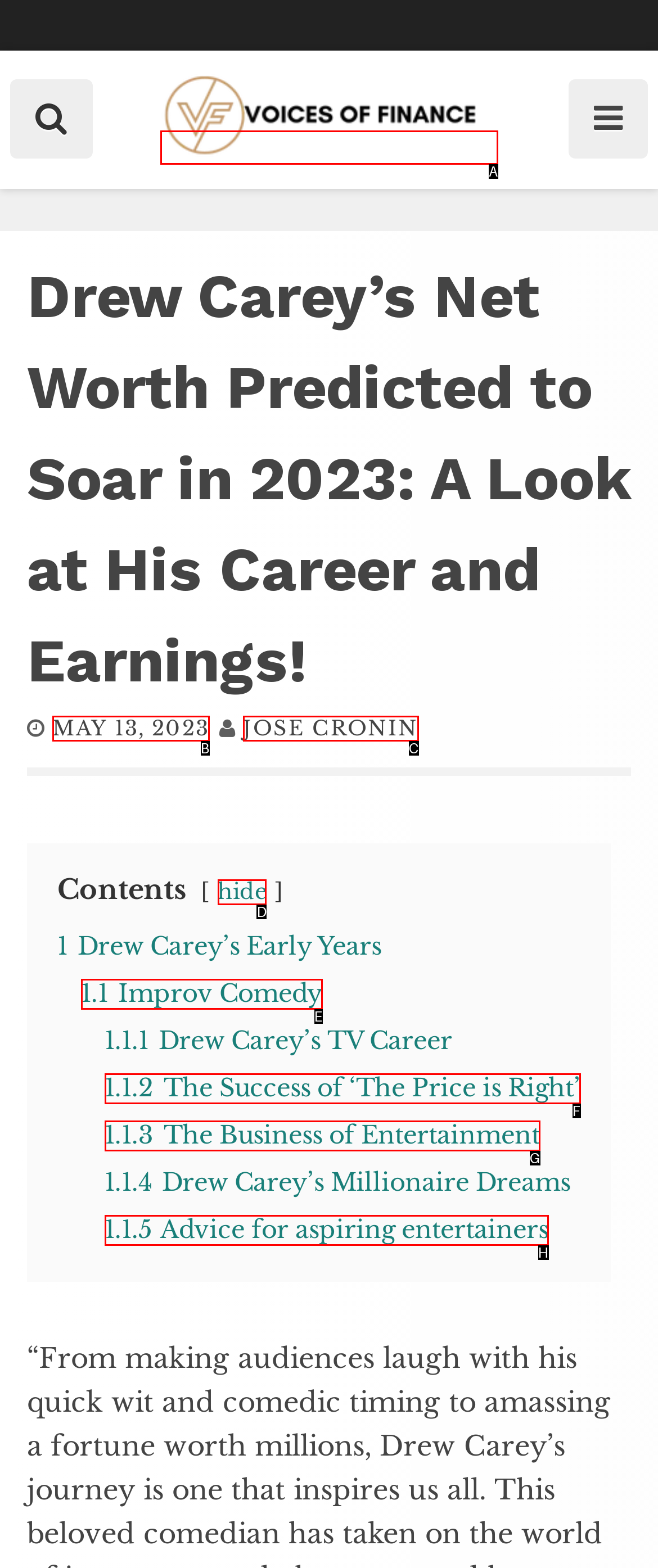Select the appropriate HTML element that needs to be clicked to finish the task: Click the hide link
Reply with the letter of the chosen option.

D